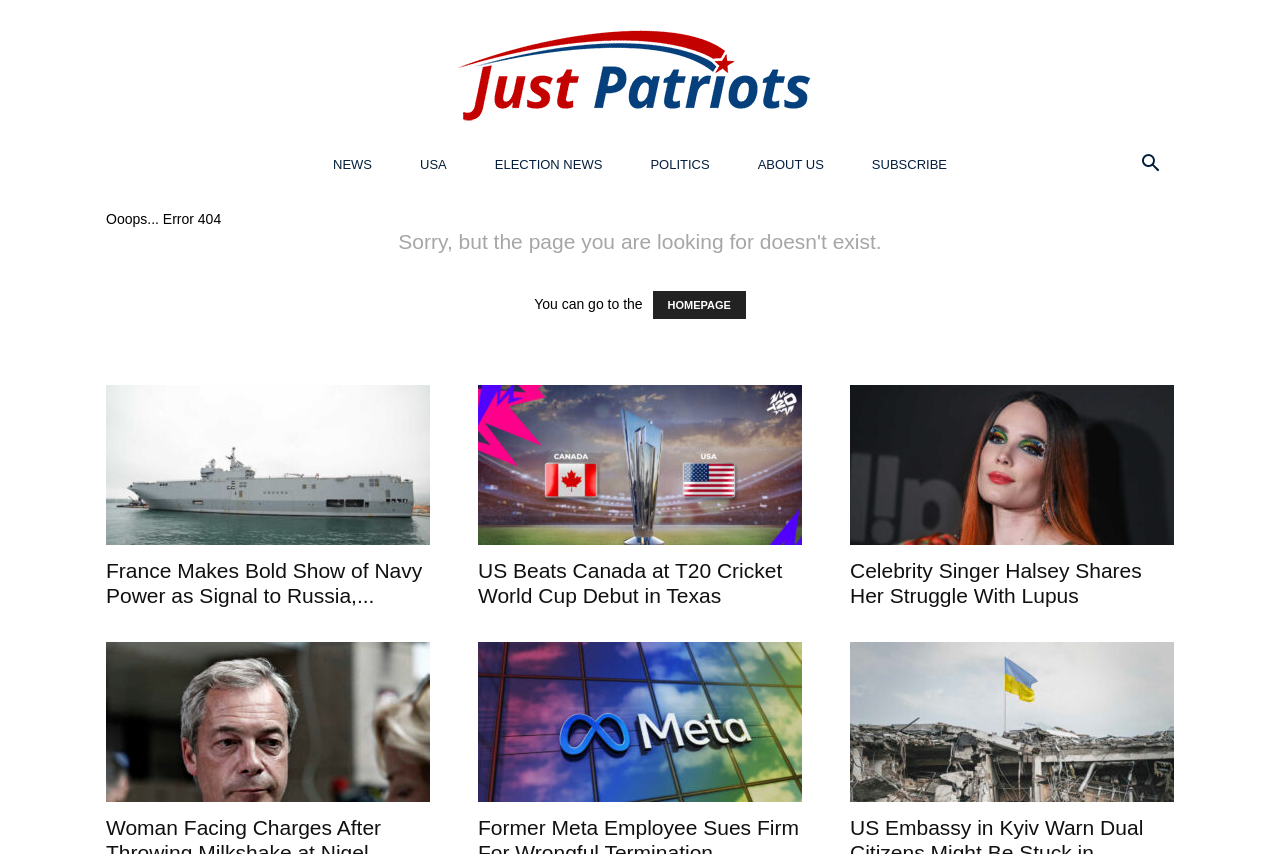Provide your answer to the question using just one word or phrase: What is the last news article about?

US Embassy in Kyiv